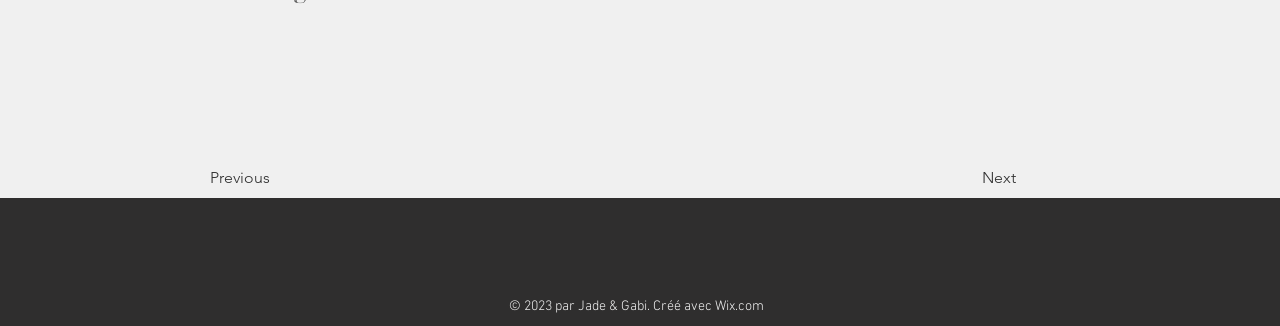Locate the bounding box coordinates of the UI element described by: "Next". The bounding box coordinates should consist of four float numbers between 0 and 1, i.e., [left, top, right, bottom].

[0.716, 0.486, 0.794, 0.608]